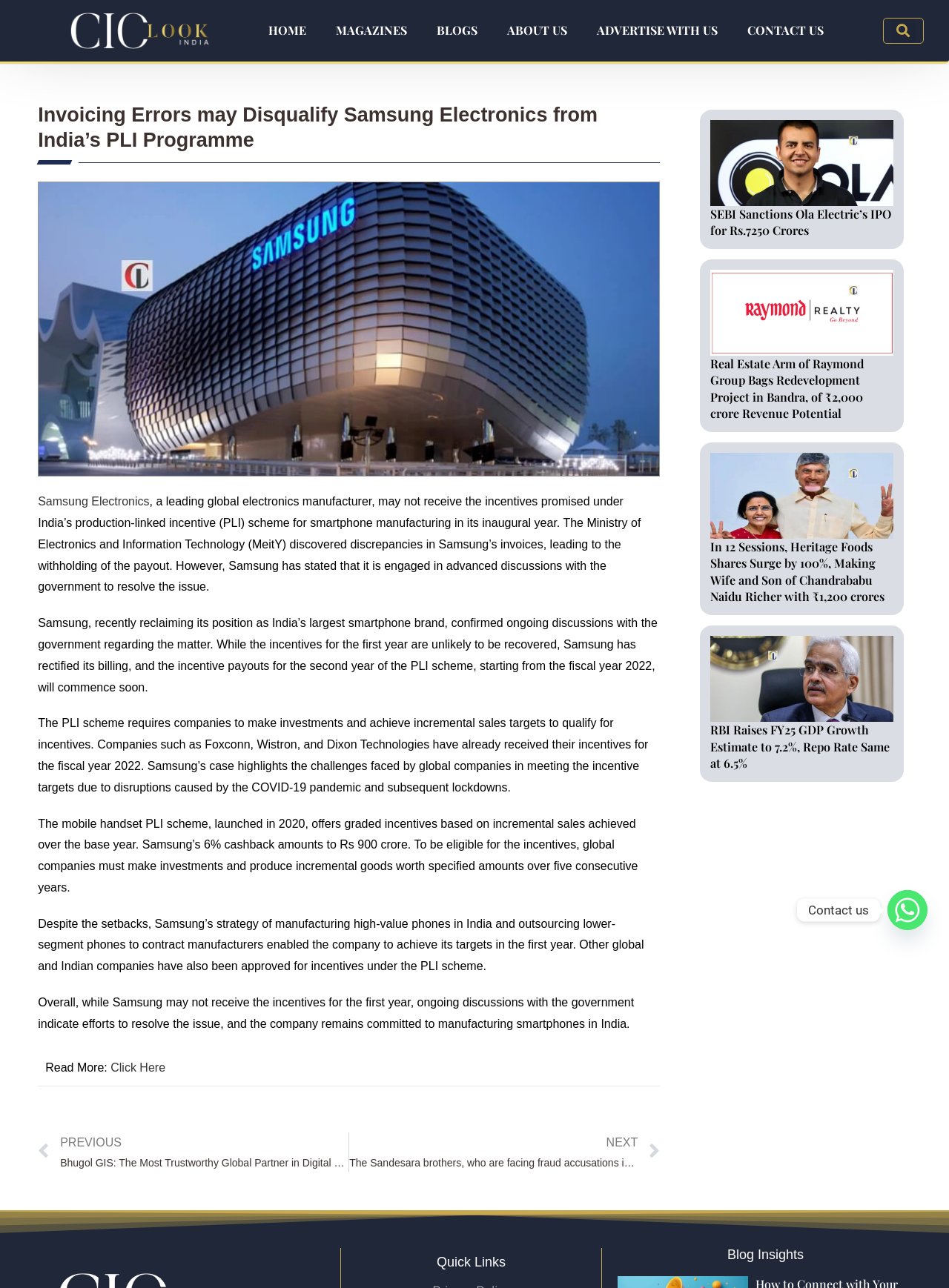Please identify the bounding box coordinates of the clickable region that I should interact with to perform the following instruction: "Click the 'NEXT' button". The coordinates should be expressed as four float numbers between 0 and 1, i.e., [left, top, right, bottom].

[0.368, 0.879, 0.696, 0.91]